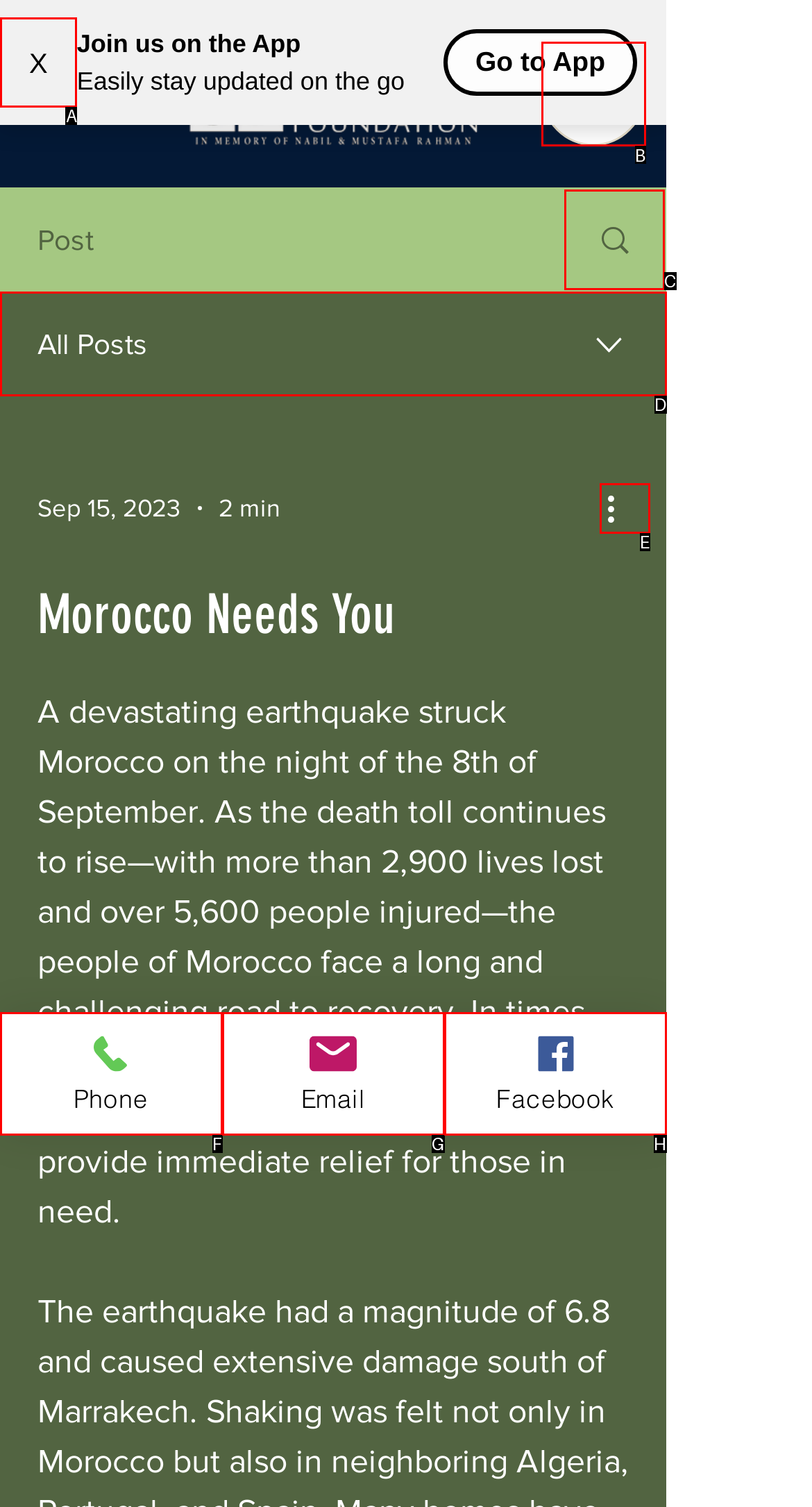Identify the correct letter of the UI element to click for this task: Open navigation menu
Respond with the letter from the listed options.

B